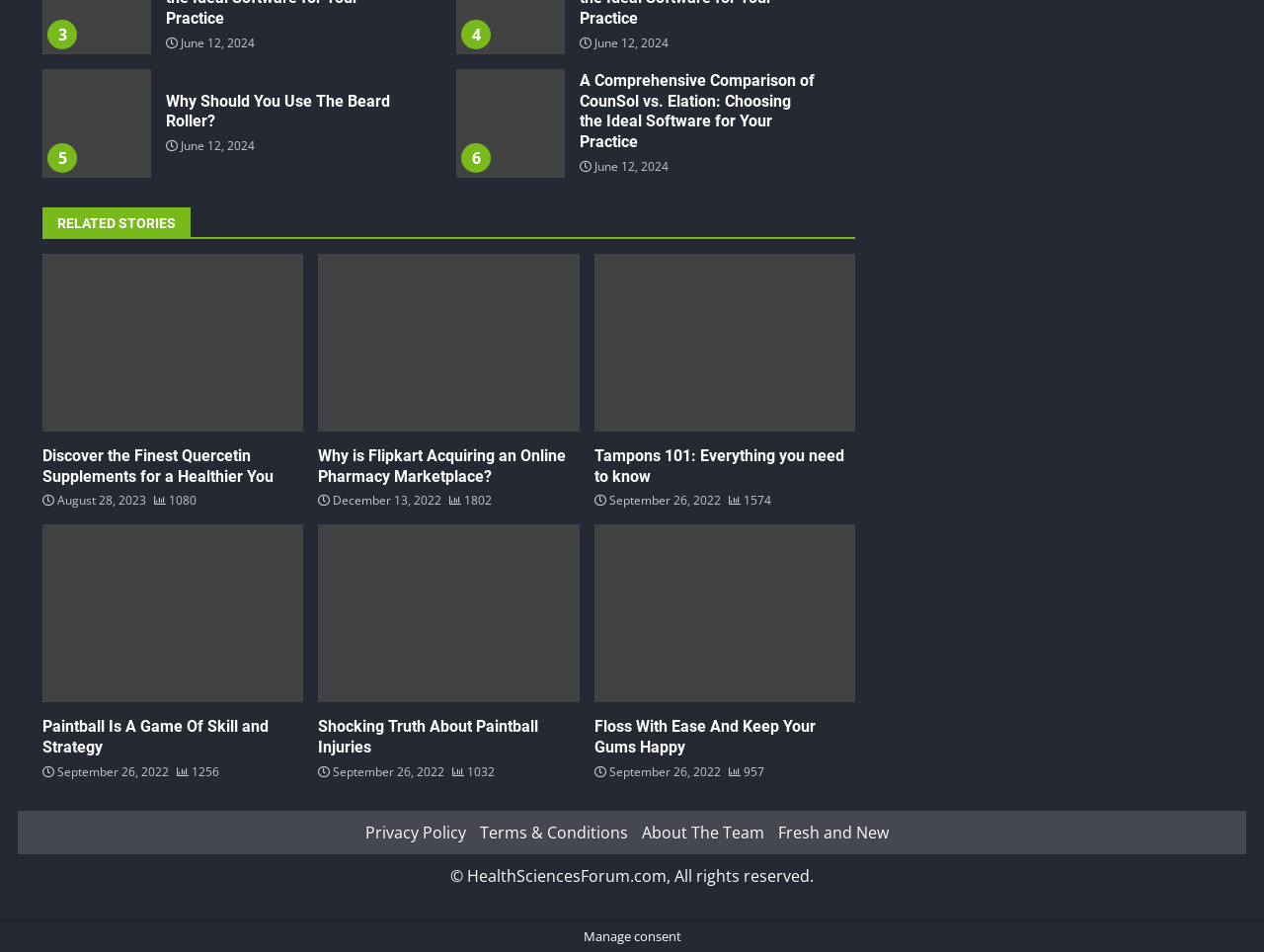How many minutes does it take to read the article 'Discover the Finest Quercetin Supplements for a Healthier You'?
Please answer the question as detailed as possible.

I found the static text element '3 min read' near the heading 'Discover the Finest Quercetin Supplements for a Healthier You' which indicates the reading time of the article.